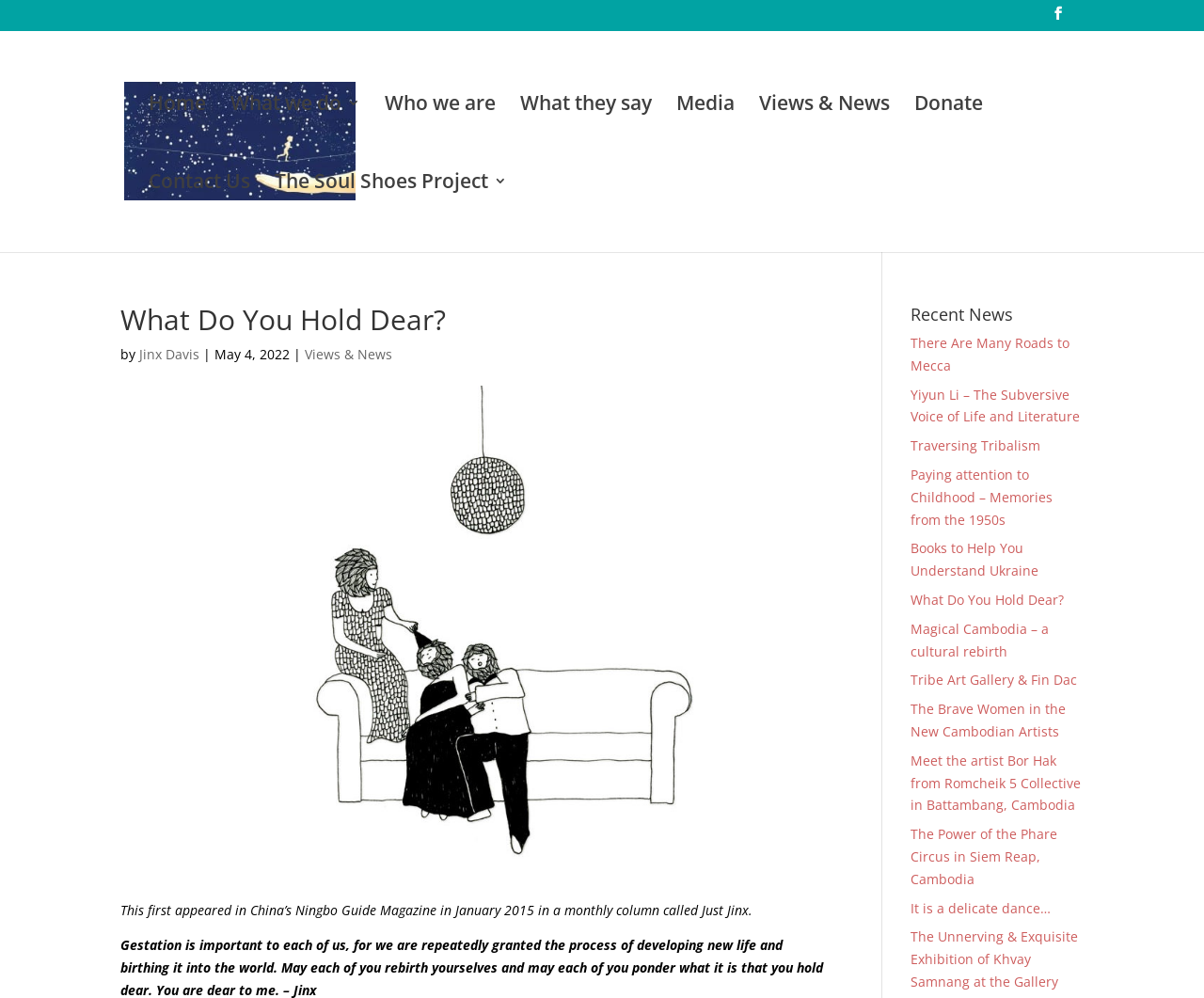Identify the bounding box for the given UI element using the description provided. Coordinates should be in the format (top-left x, top-left y, bottom-right x, bottom-right y) and must be between 0 and 1. Here is the description: Jinx Davis

[0.116, 0.346, 0.166, 0.364]